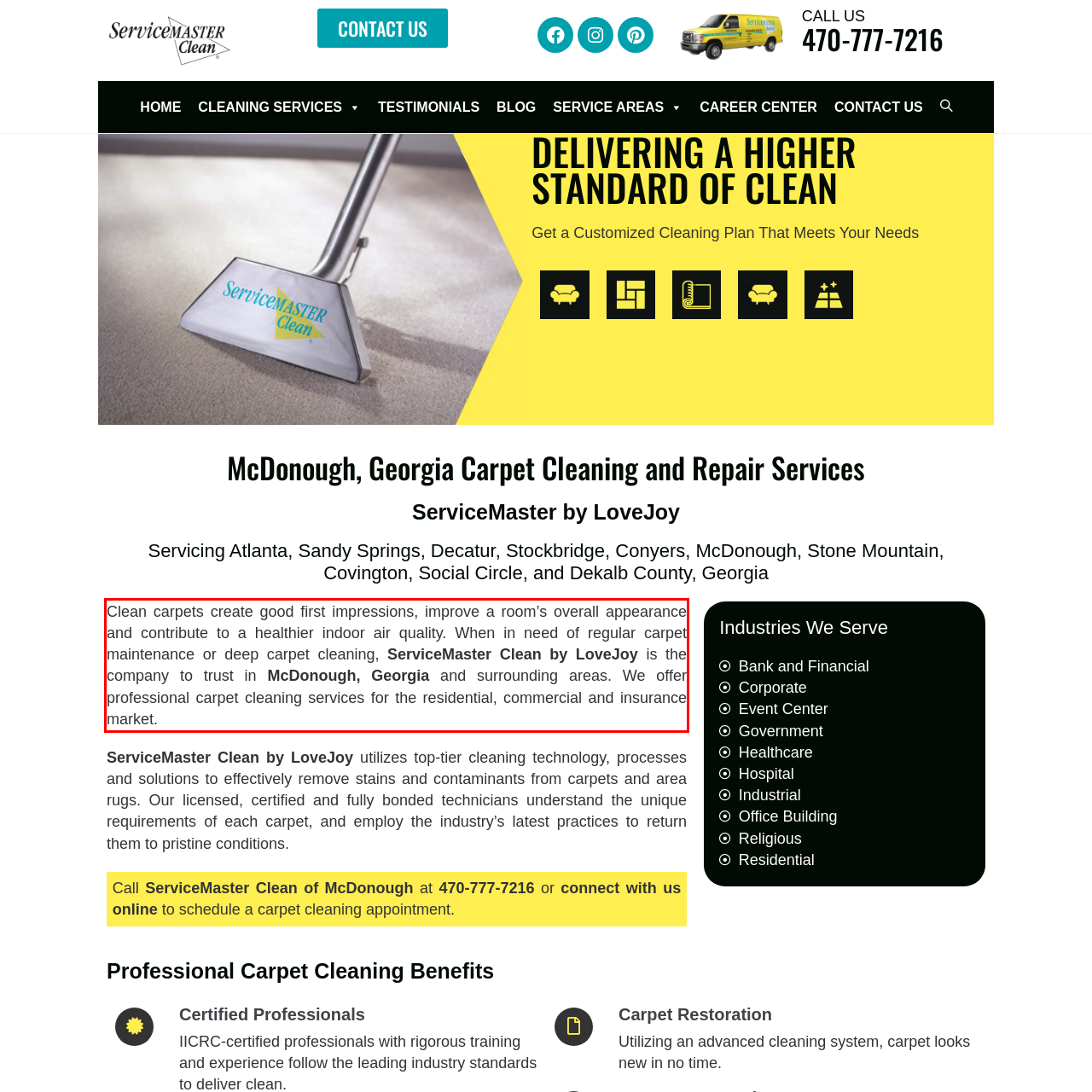Within the provided webpage screenshot, find the red rectangle bounding box and perform OCR to obtain the text content.

Clean carpets create good first impressions, improve a room’s overall appearance and contribute to a healthier indoor air quality. When in need of regular carpet maintenance or deep carpet cleaning, ServiceMaster Clean by LoveJoy is the company to trust in McDonough, Georgia and surrounding areas. We offer professional carpet cleaning services for the residential, commercial and insurance market.